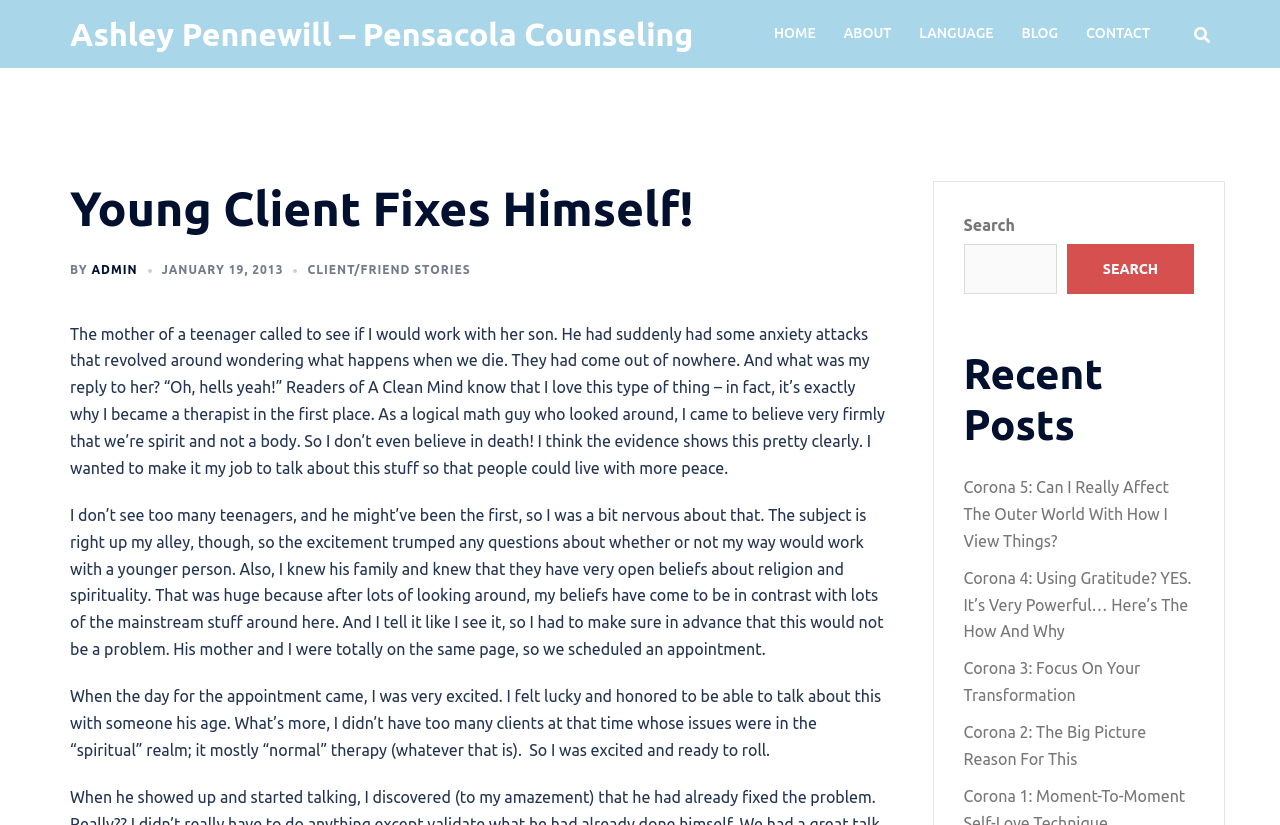What is the topic of the blog post?
Ensure your answer is thorough and detailed.

The topic of the blog post can be inferred from the text content of the webpage. The blog post starts with a story about a mother who called the counselor because her teenager was having anxiety attacks related to wondering what happens when we die. The rest of the blog post discusses the counselor's approach to dealing with this issue.